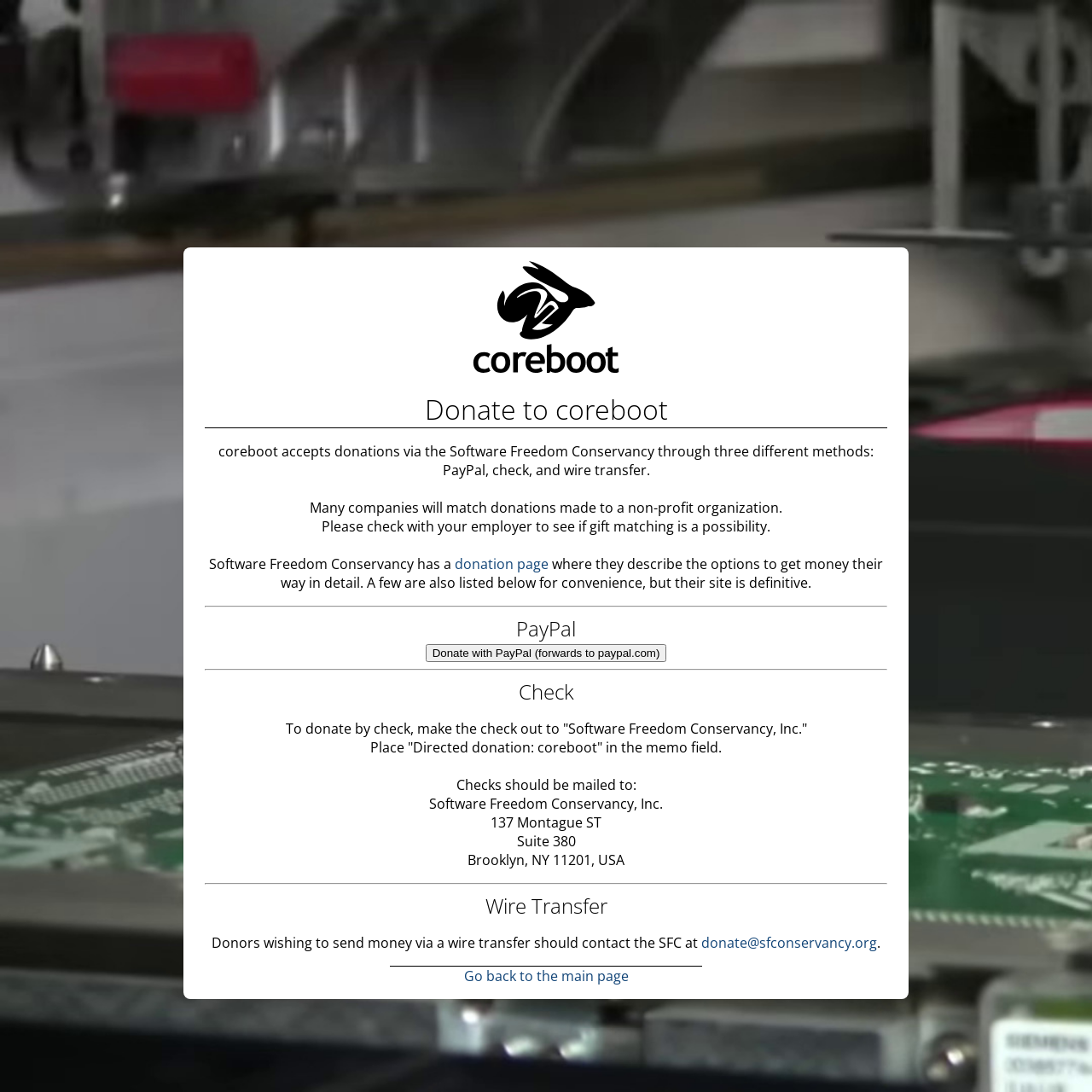Locate the bounding box of the UI element defined by this description: "donate@sfconservancy.org". The coordinates should be given as four float numbers between 0 and 1, formatted as [left, top, right, bottom].

[0.642, 0.855, 0.803, 0.872]